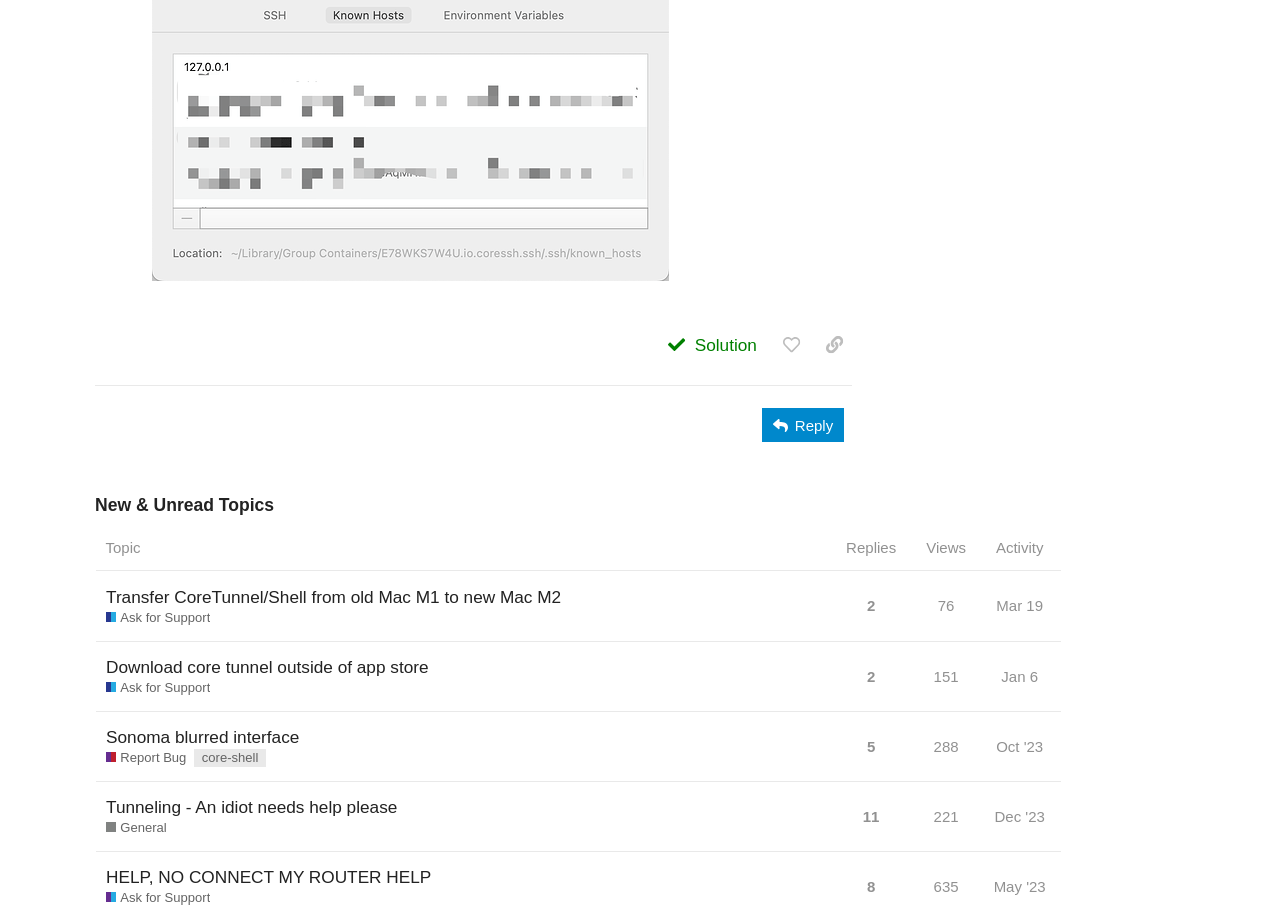Locate the bounding box coordinates of the element's region that should be clicked to carry out the following instruction: "Click the 'Report Bug' link". The coordinates need to be four float numbers between 0 and 1, i.e., [left, top, right, bottom].

[0.083, 0.814, 0.146, 0.834]